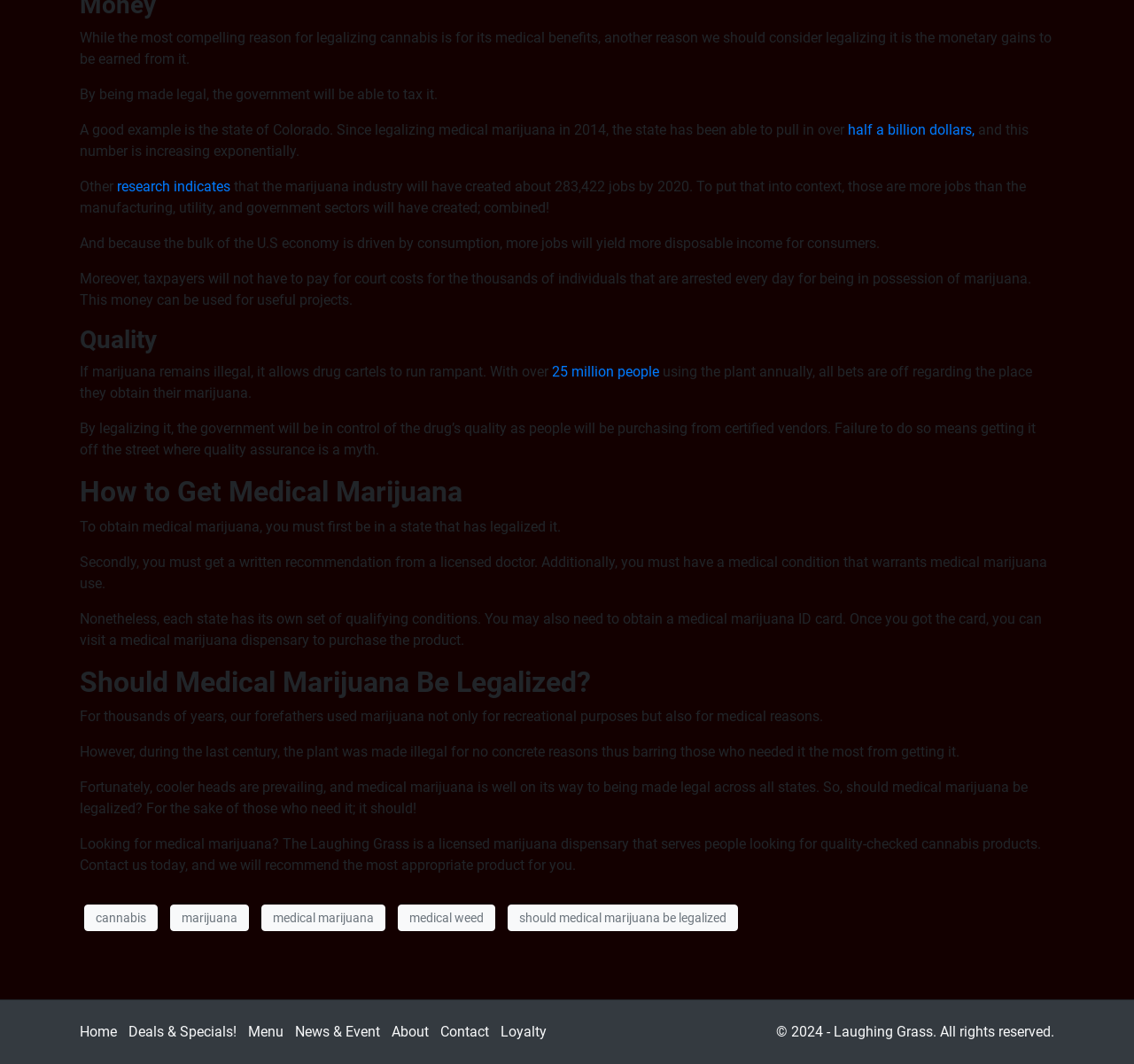Please specify the bounding box coordinates of the clickable region necessary for completing the following instruction: "Click on 'Home'". The coordinates must consist of four float numbers between 0 and 1, i.e., [left, top, right, bottom].

[0.07, 0.962, 0.103, 0.978]